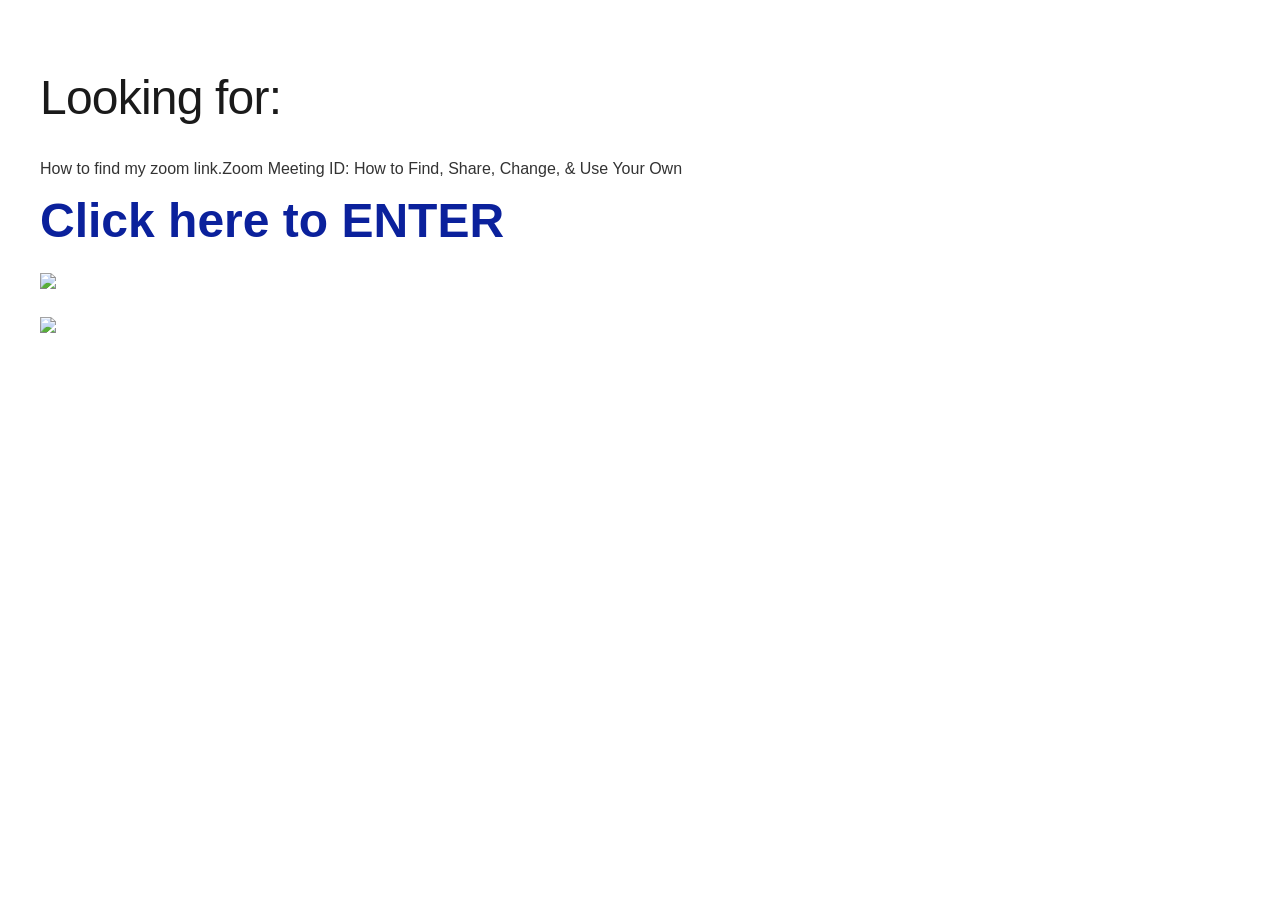Give a concise answer using only one word or phrase for this question:
What is the text above the 'Click here to ENTER' button?

How to find my zoom link